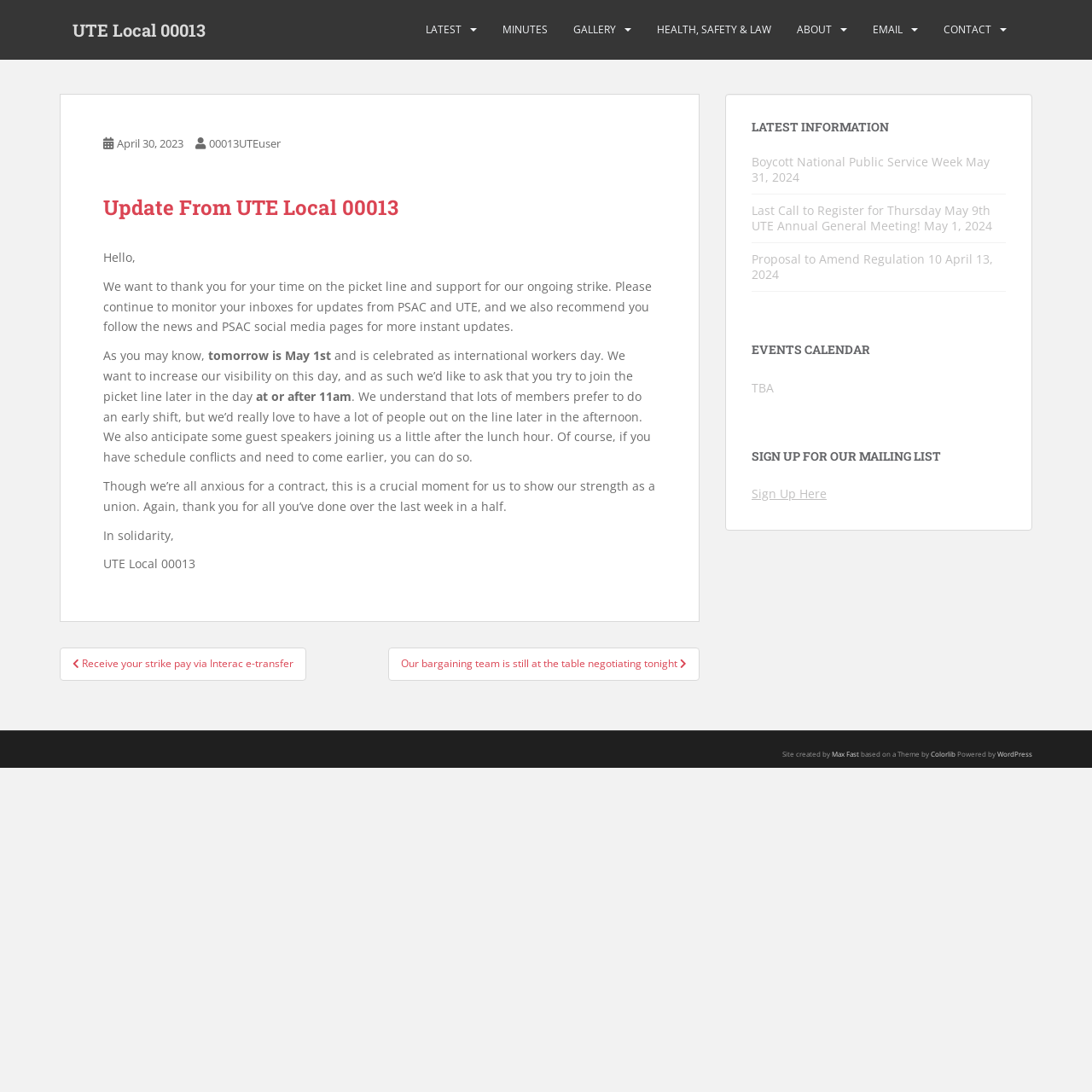What is the recommended time to join the picket line?
Analyze the image and deliver a detailed answer to the question.

I found this information in the article section where it says 'We want to increase our visibility on this day, and as such we’d like to ask that you try to join the picket line later in the day at or after 11am'.